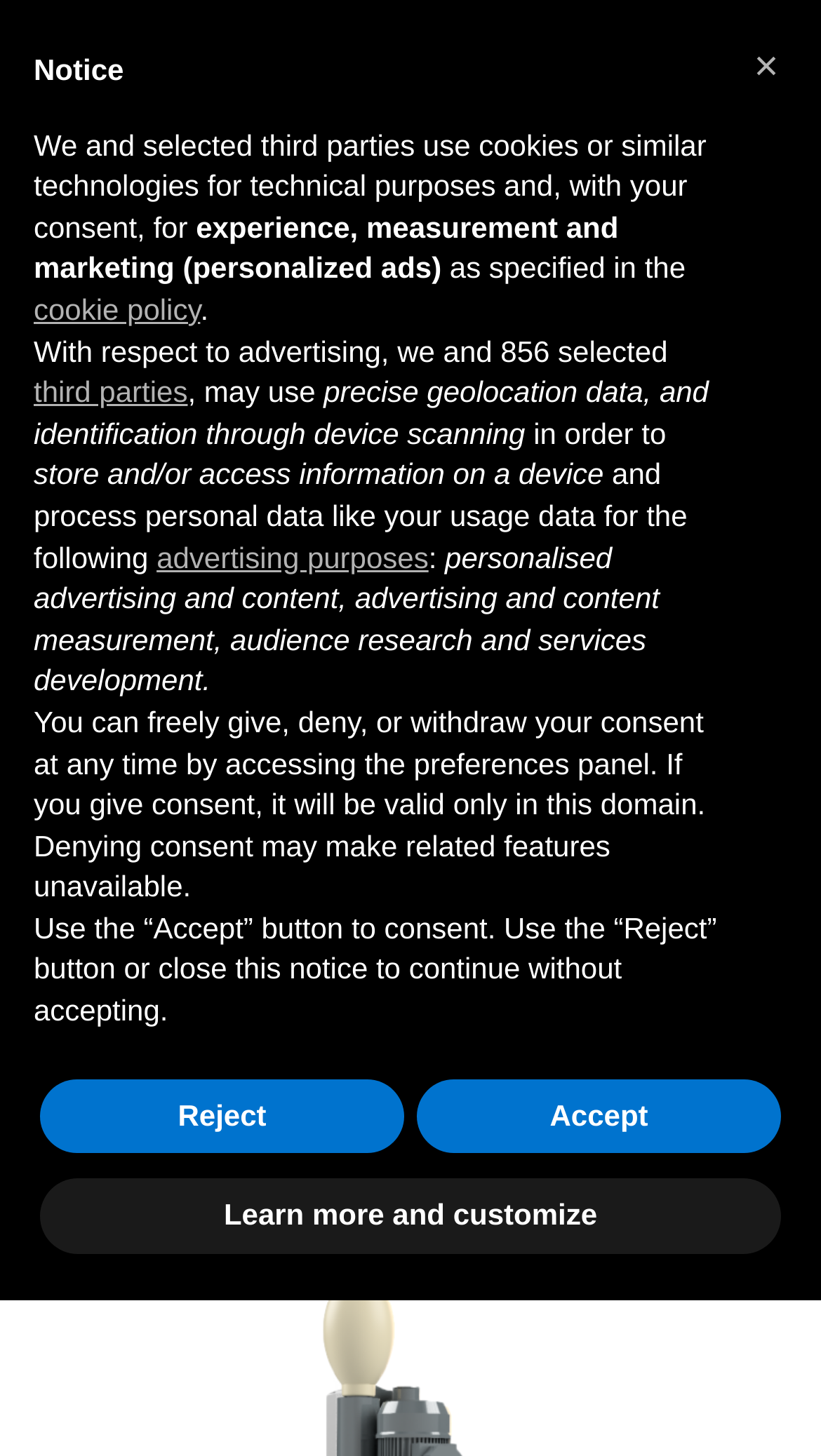Given the description "Industrial Vacuum Cleaners", provide the bounding box coordinates of the corresponding UI element.

[0.208, 0.199, 0.736, 0.227]